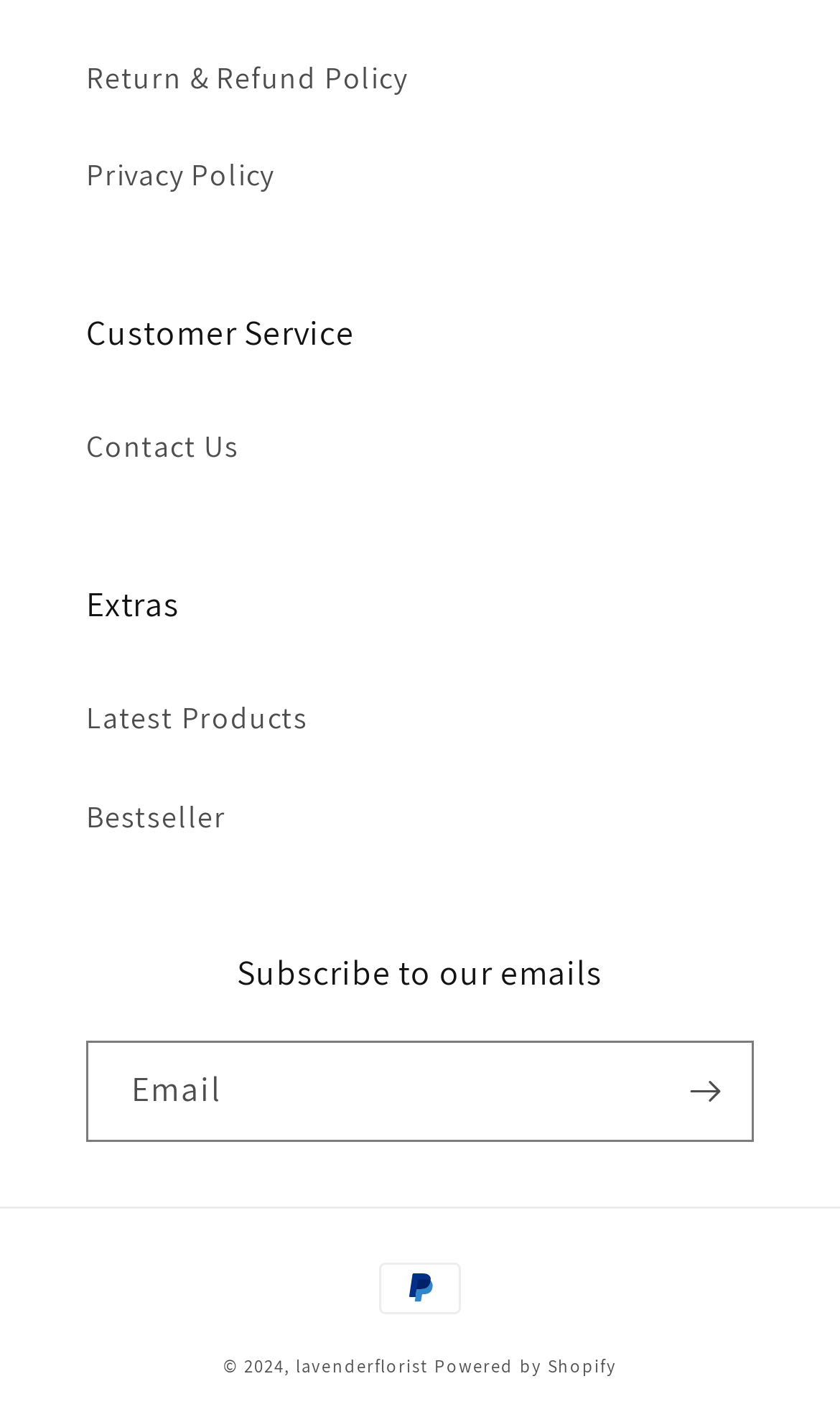Could you specify the bounding box coordinates for the clickable section to complete the following instruction: "Contact Customer Service"?

[0.103, 0.282, 0.897, 0.351]